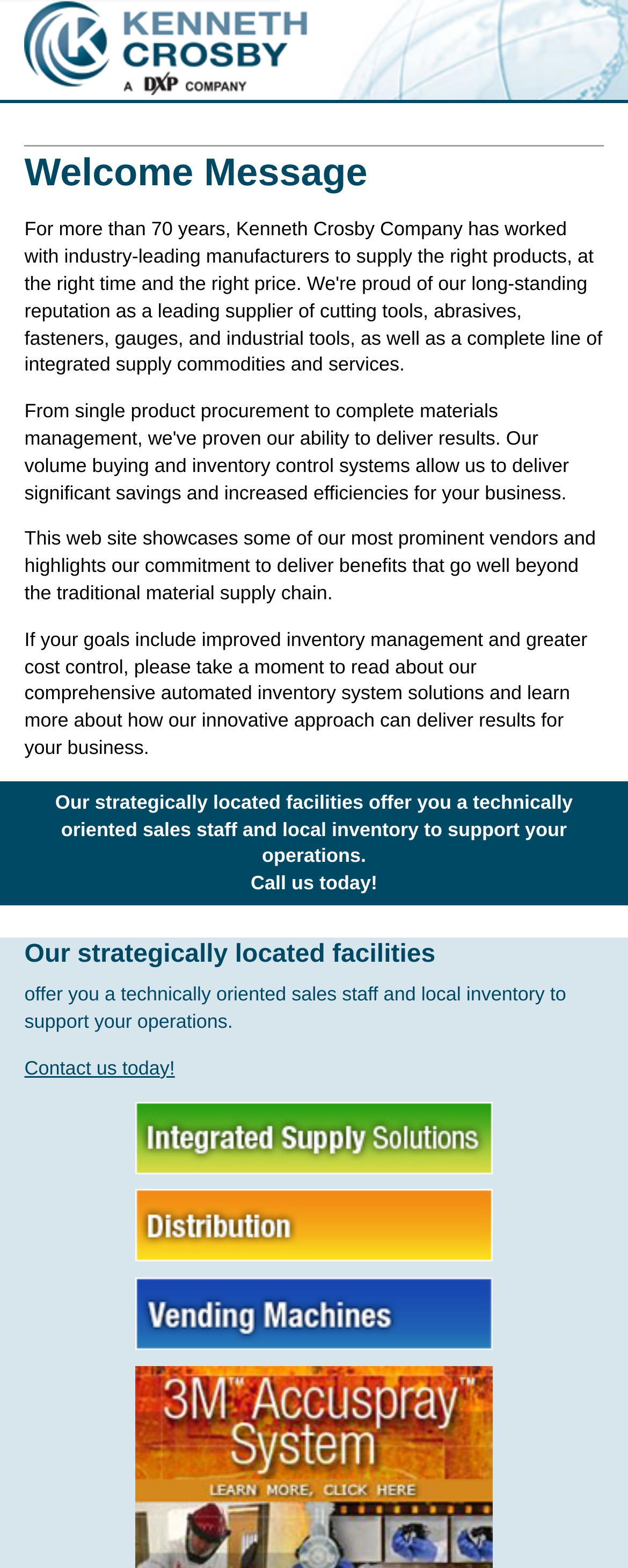Give a complete and precise description of the webpage's appearance.

The webpage is titled "Welcome Message - Kenneth Crosby" and features a prominent link to "Kenneth Crosby - A DXP Company" at the top left corner, accompanied by a corresponding image. 

Below this, there is a main article section that occupies most of the page. It starts with a heading "Welcome Message" followed by a paragraph of text that describes the website's purpose, highlighting the company's commitment to delivering benefits beyond traditional material supply chain management. 

Another paragraph below explains the company's comprehensive automated inventory system solutions and their innovative approach to achieving business results. 

Further down, there is a heading "Our strategically located facilities offer you a technically oriented sales staff and local inventory to support your operations. Call us today!" which is broken down into two parts: a heading "Our strategically located facilities" and a subsequent sentence that elaborates on the services offered. 

A "Contact us today!" link is placed below, followed by three links to specific services: "Integrated Supply Solutions", "Distribution", and "Vending Machines", each accompanied by a corresponding image. These links are aligned horizontally and positioned near the bottom of the page.